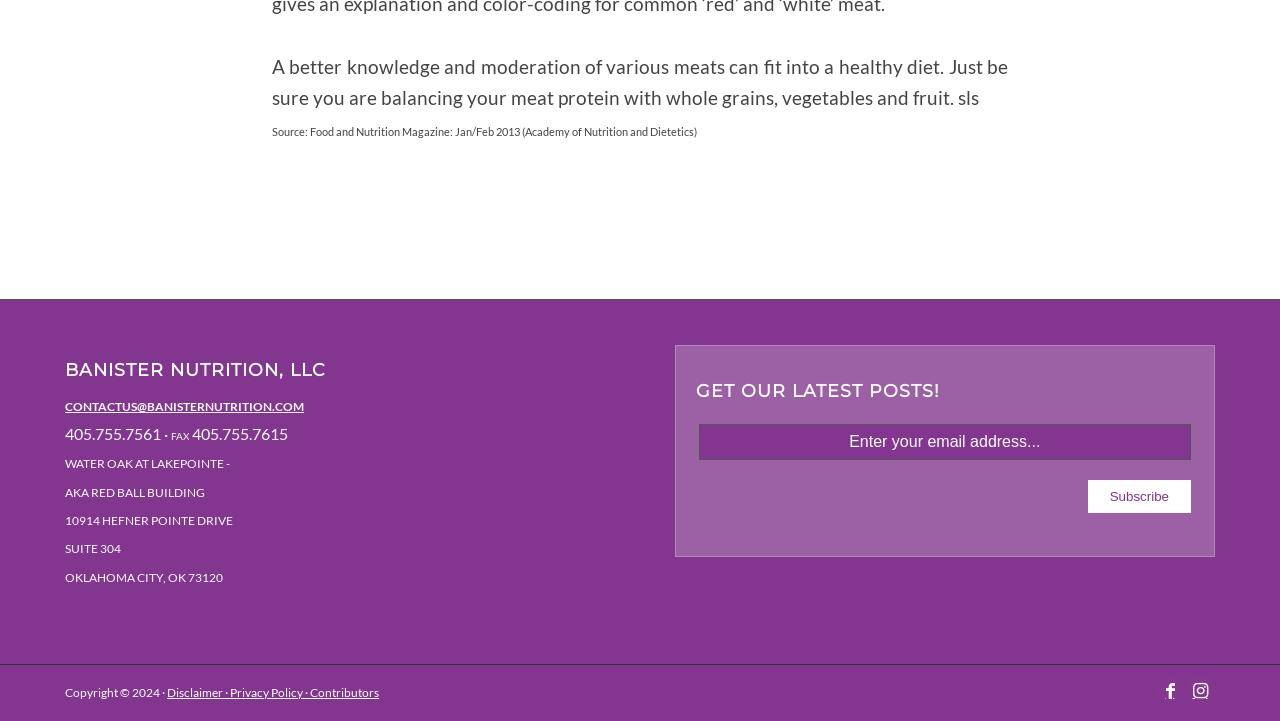What is the address of the company?
Look at the image and answer the question using a single word or phrase.

10914 HEFNER POINTE DRIVE, SUITE 304, OKLAHOMA CITY, OK 73120